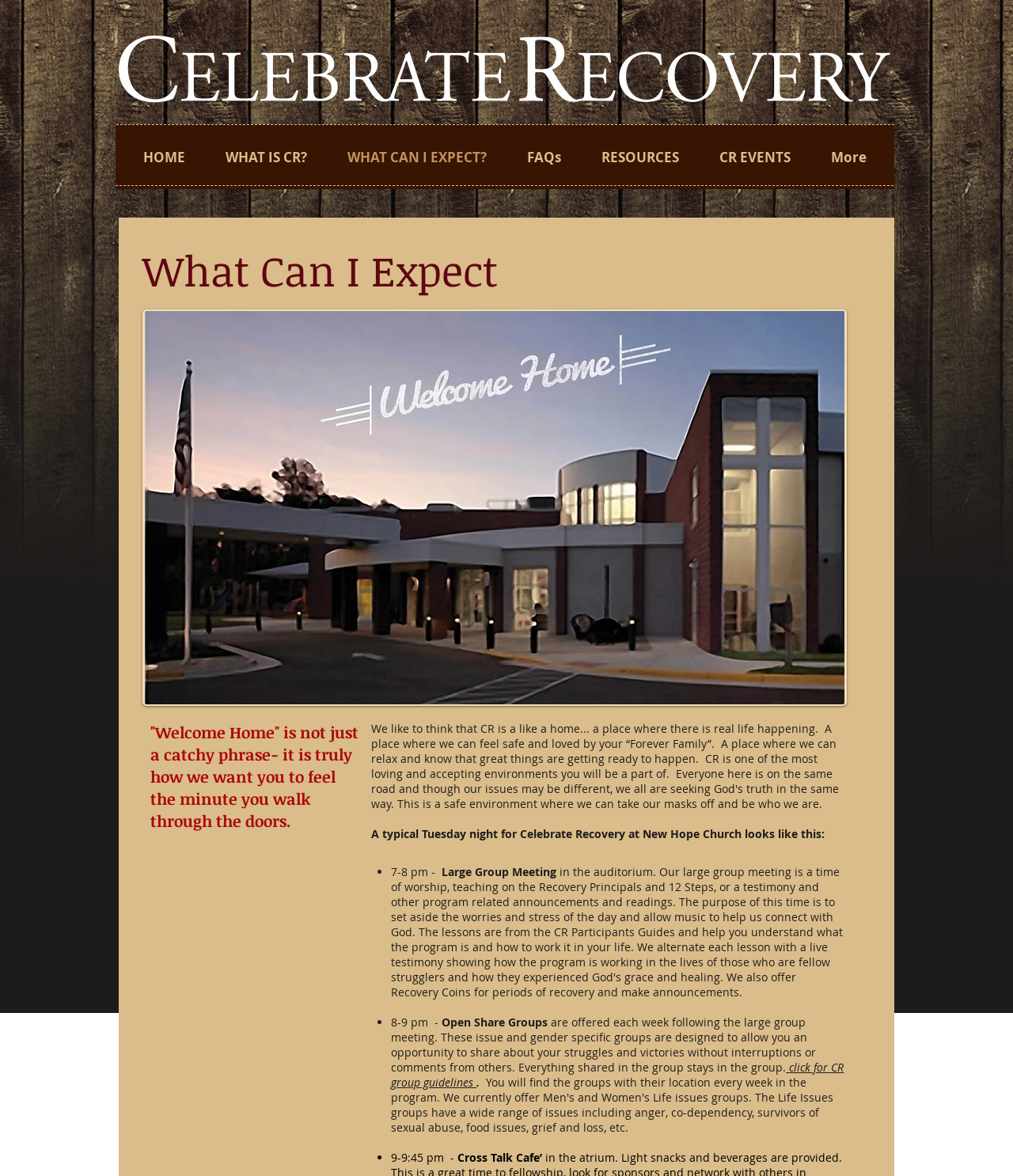Identify the bounding box coordinates for the element you need to click to achieve the following task: "check CR events". Provide the bounding box coordinates as four float numbers between 0 and 1, in the form [left, top, right, bottom].

[0.691, 0.121, 0.8, 0.146]